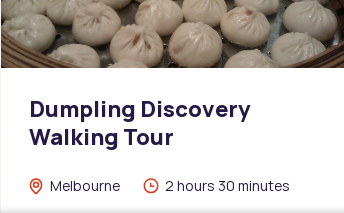What is presented in the bamboo baskets?
Answer the question with as much detail as possible.

The caption describes the background of the image, where a tempting array of freshly steamed dumplings is beautifully presented in bamboo baskets, showcasing the highlight of this gastronomic journey.